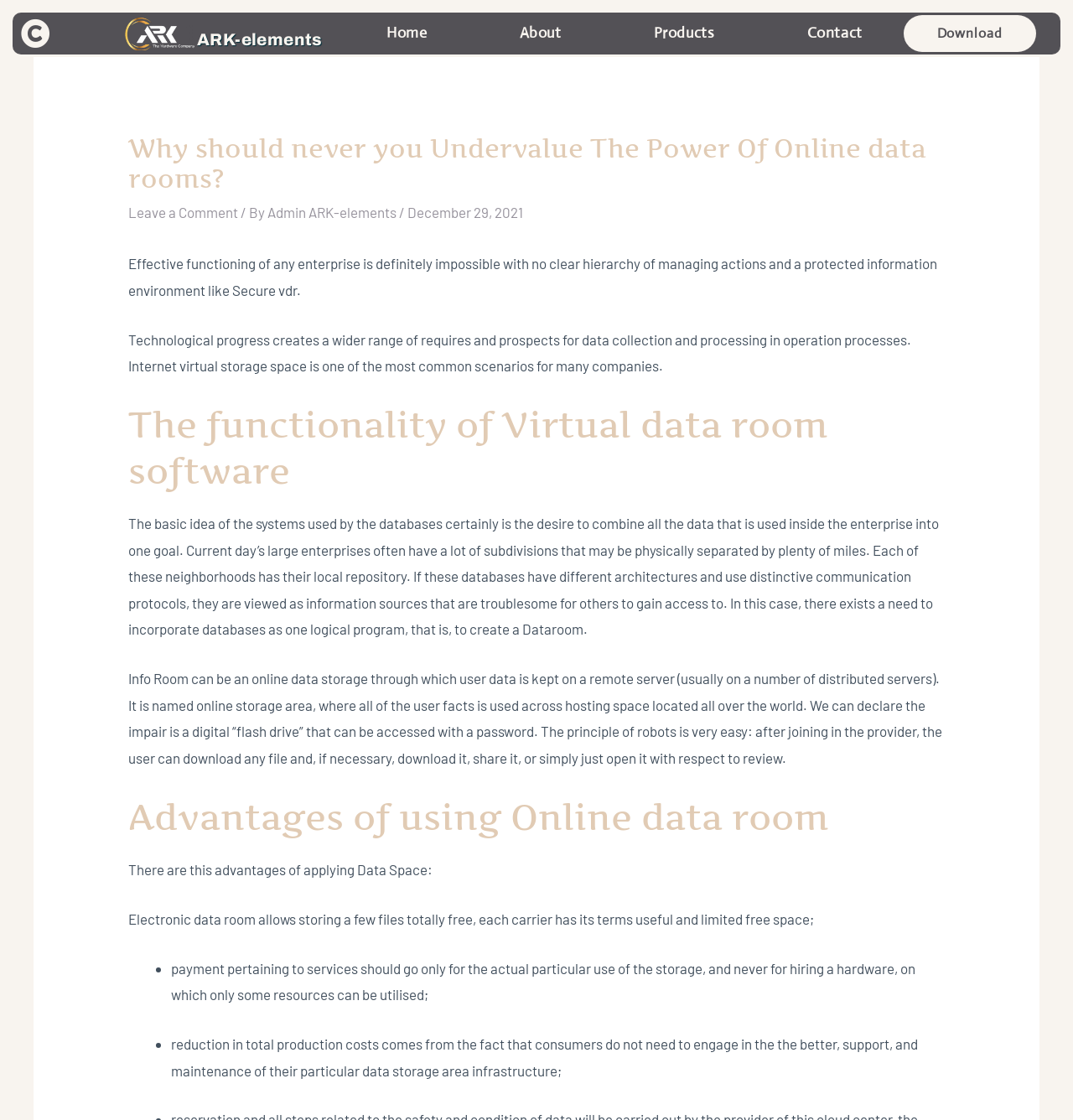Identify the bounding box coordinates for the UI element described as follows: Admin ARK-elements. Use the format (top-left x, top-left y, bottom-right x, bottom-right y) and ensure all values are floating point numbers between 0 and 1.

[0.25, 0.182, 0.372, 0.197]